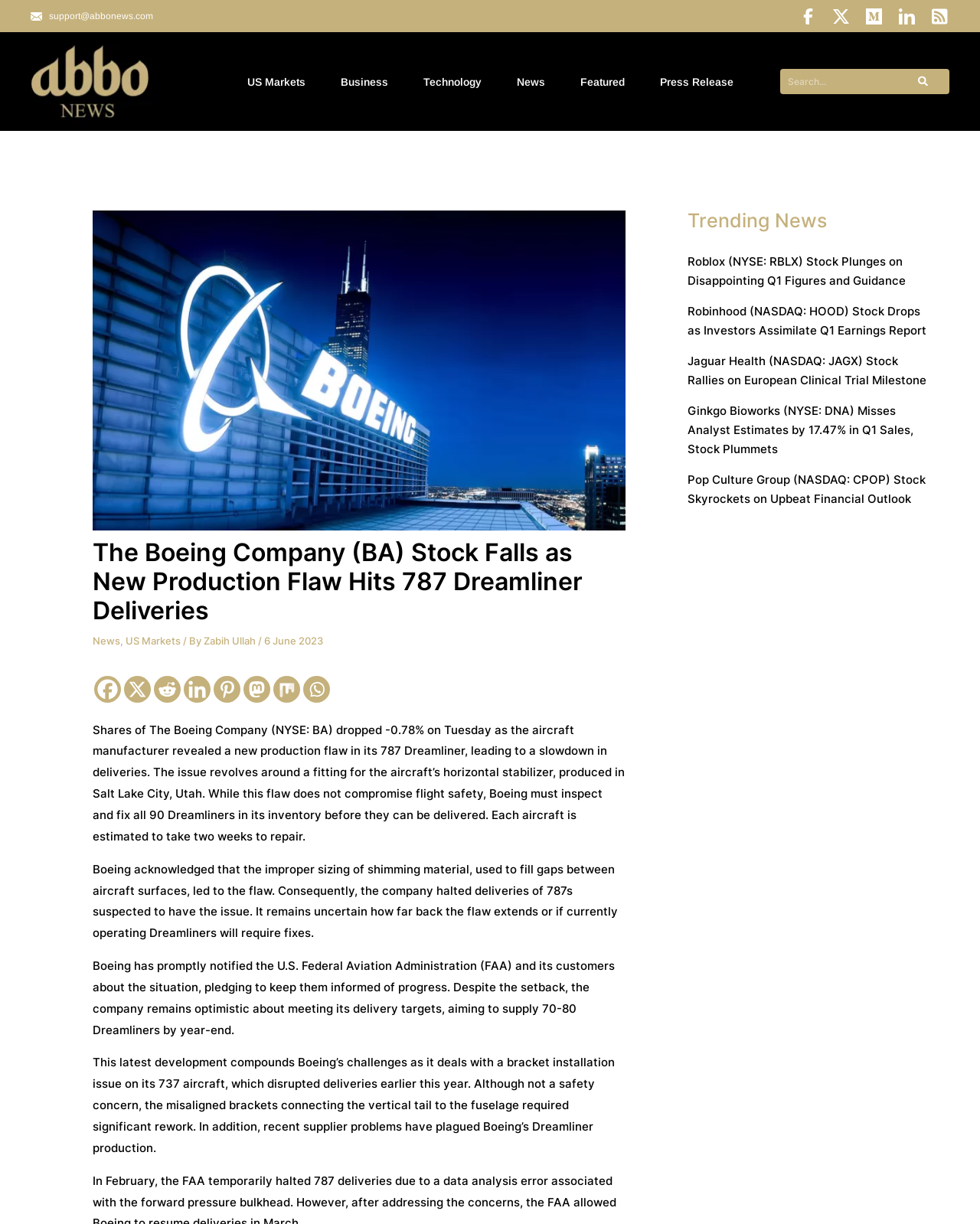Please identify the webpage's heading and generate its text content.

The Boeing Company (BA) Stock Falls as New Production Flaw Hits 787 Dreamliner Deliveries